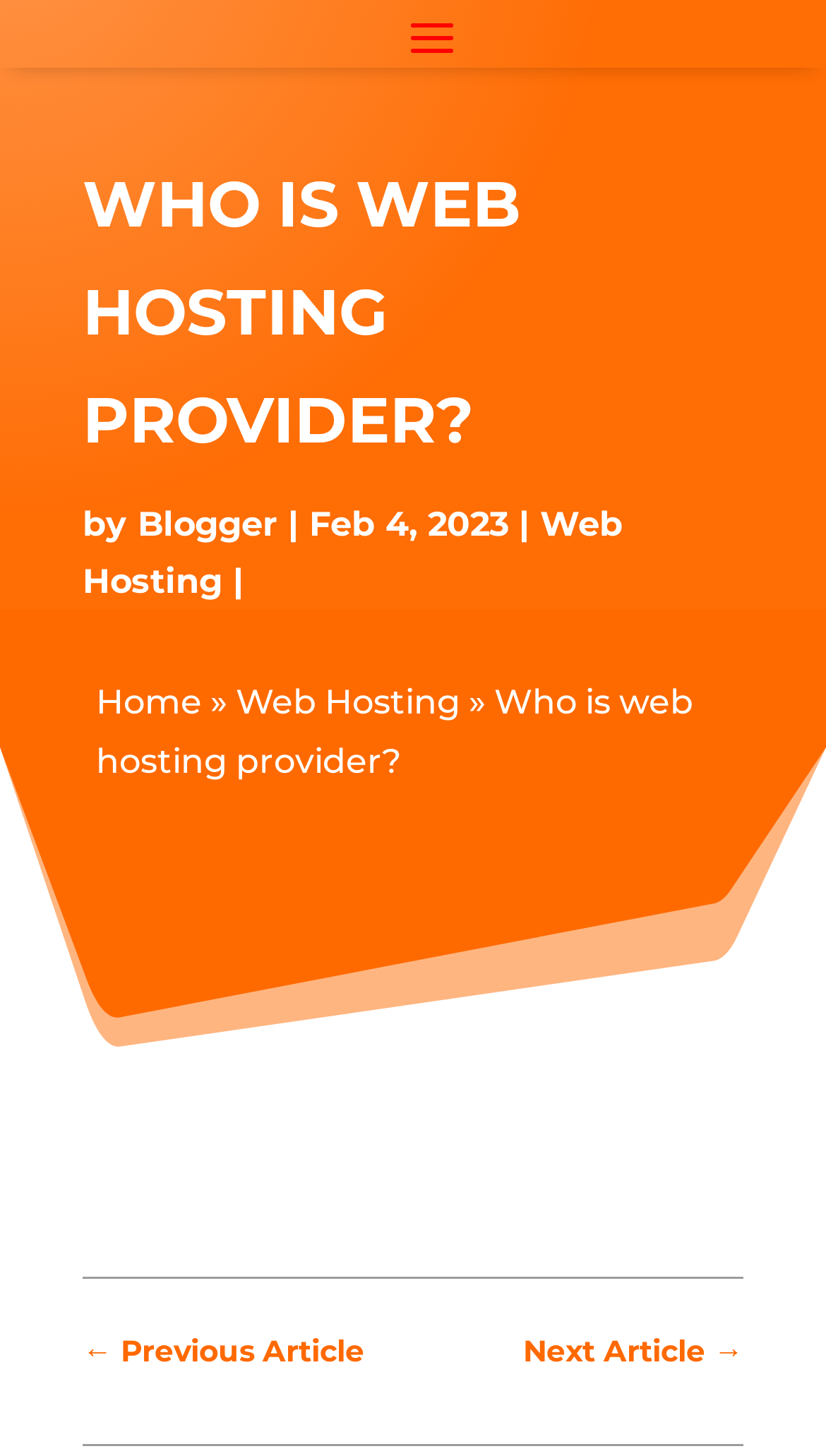Generate the text content of the main headline of the webpage.

WHO IS WEB HOSTING PROVIDER?